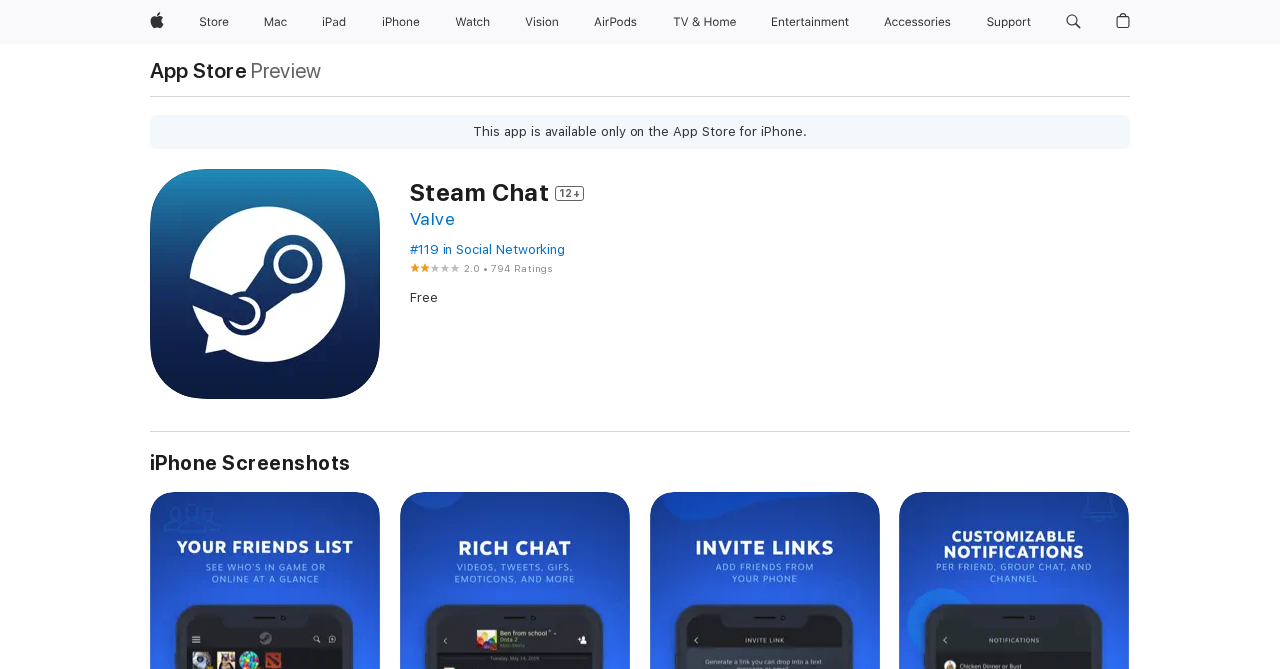Can you specify the bounding box coordinates of the area that needs to be clicked to fulfill the following instruction: "Click Apple"?

[0.111, 0.0, 0.134, 0.066]